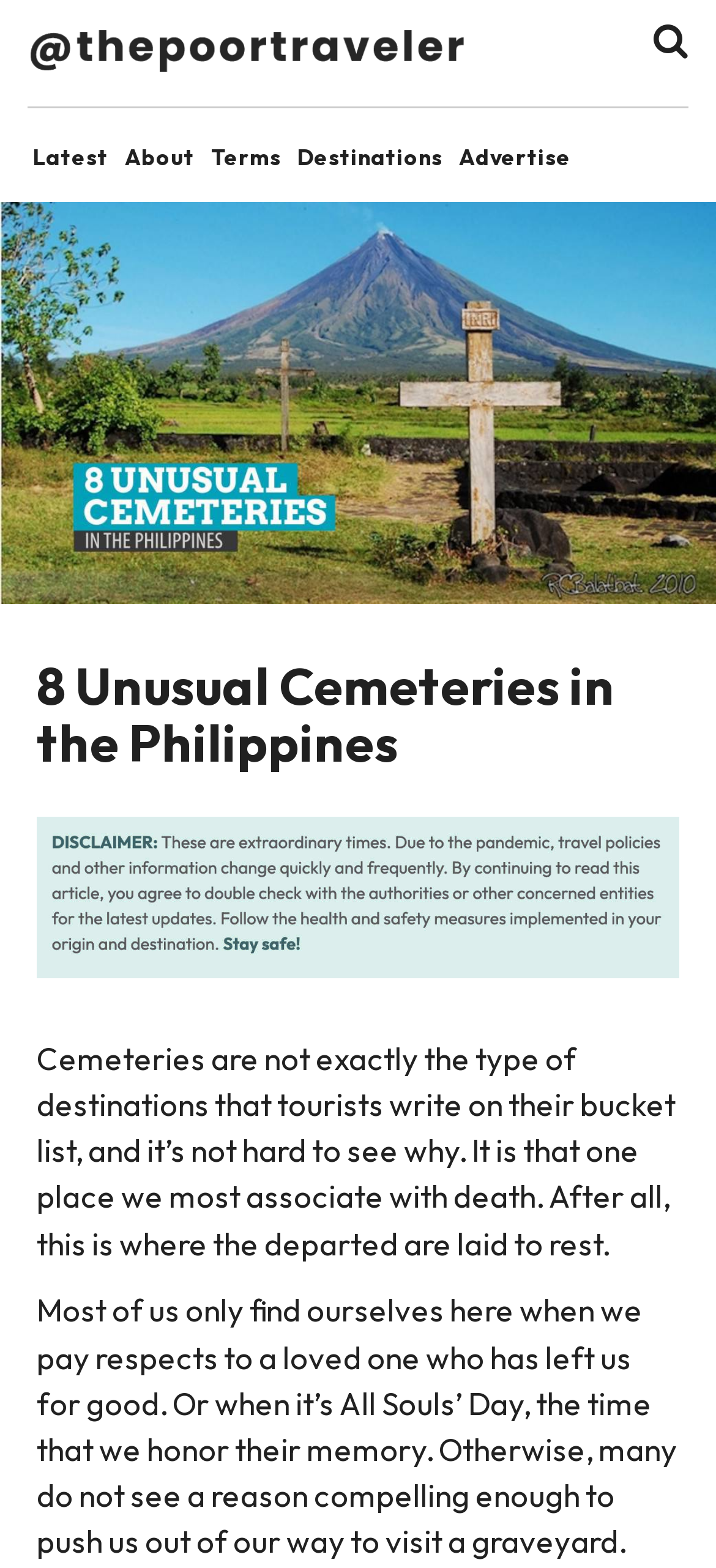Provide the bounding box coordinates of the UI element this sentence describes: "The Poor Traveler Itinerary Blog".

[0.038, 0.008, 0.654, 0.056]